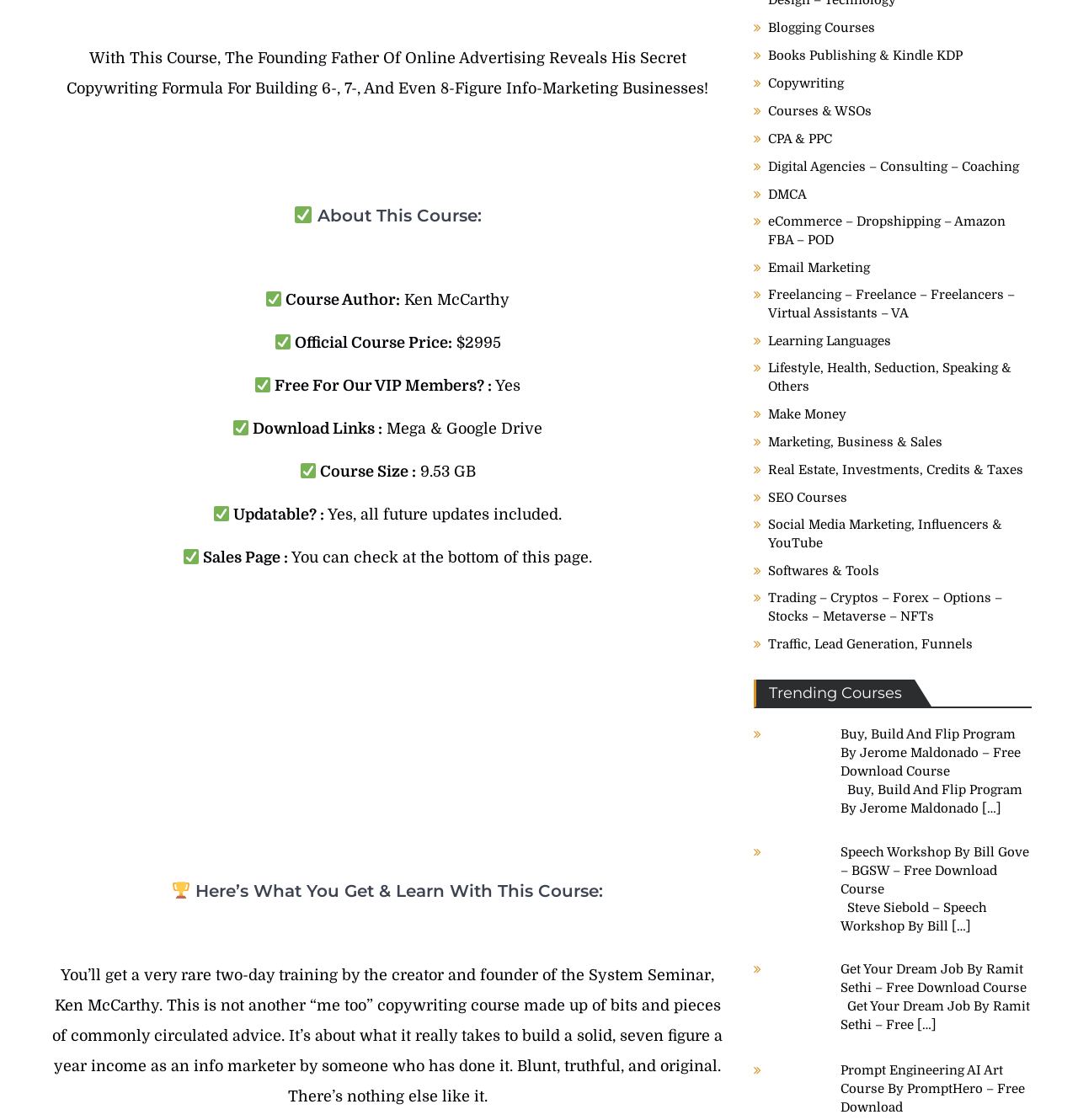Respond concisely with one word or phrase to the following query:
What is the topic of the course?

Copywriting